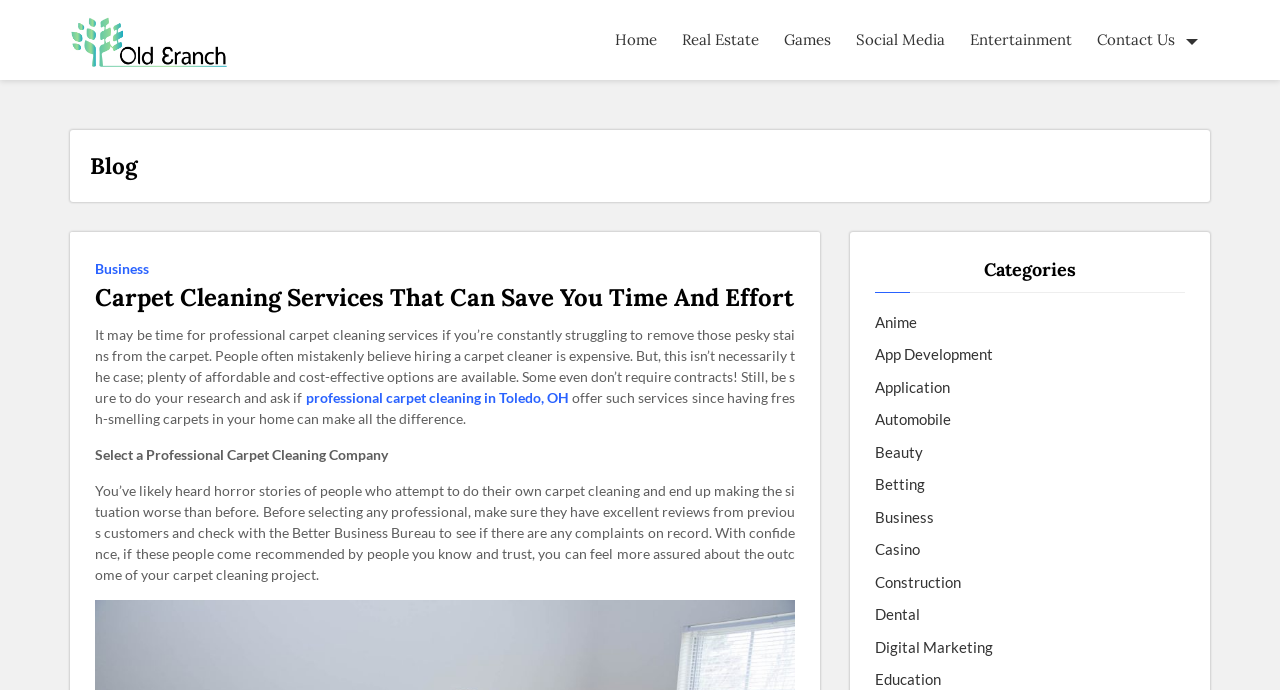Please find the bounding box coordinates of the element that must be clicked to perform the given instruction: "Click on the 'Home' link". The coordinates should be four float numbers from 0 to 1, i.e., [left, top, right, bottom].

[0.47, 0.001, 0.523, 0.113]